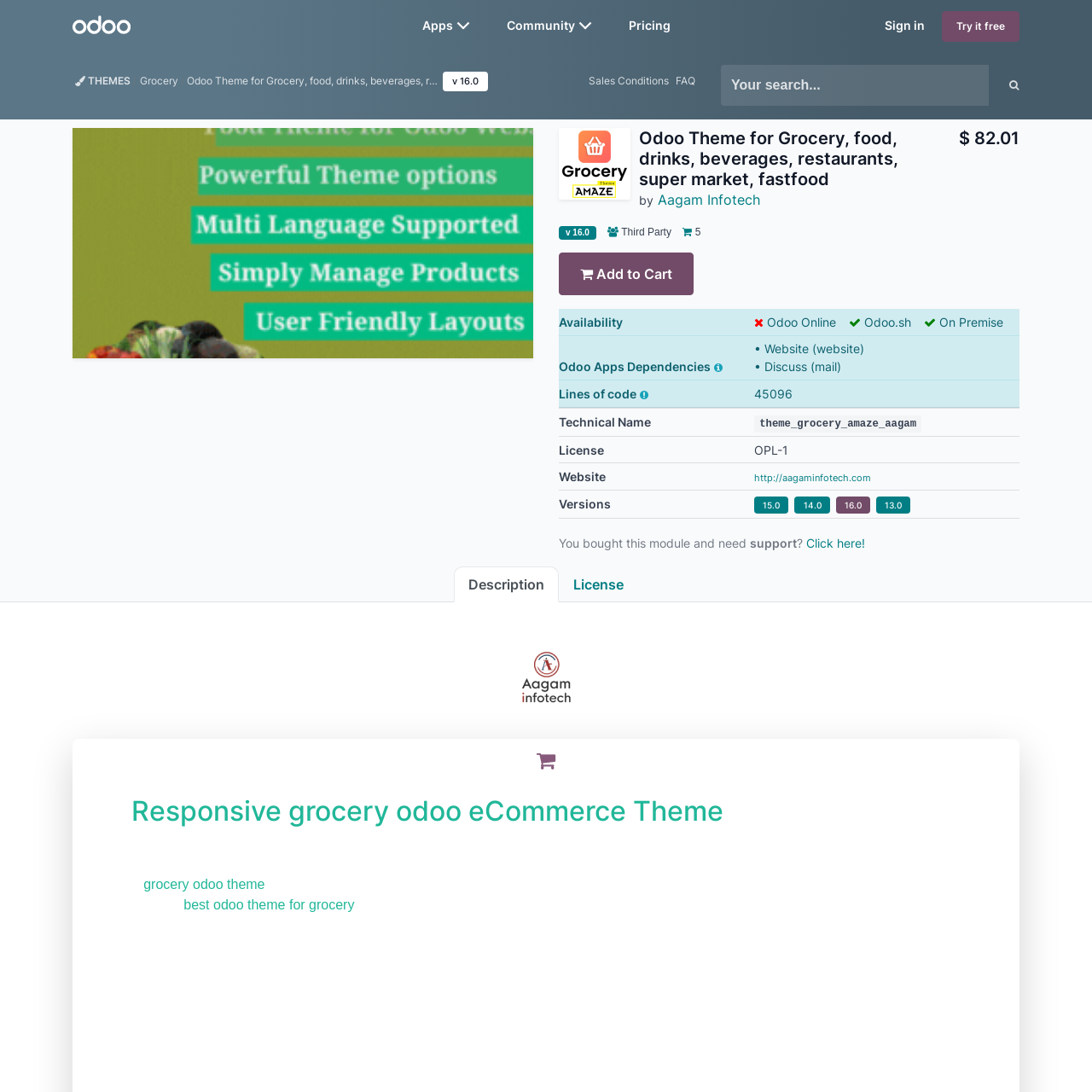Explain in detail what is happening in the image that is surrounded by the red box.

The image depicts a simplified, stylized representation of a grocery shopping cart, which is commonly associated with online grocery shopping. This visualization enhances the theme of a modern eCommerce platform tailored for grocery stores. It aligns with the overarching design aesthetic of the Odoo Theme for Grocery, food, drinks, and restaurants, which aims to provide users with a seamless online shopping experience. The thematic focus on grocery shopping is reflected throughout the website, reinforcing the utility of this theme for businesses in the food and retail sector.